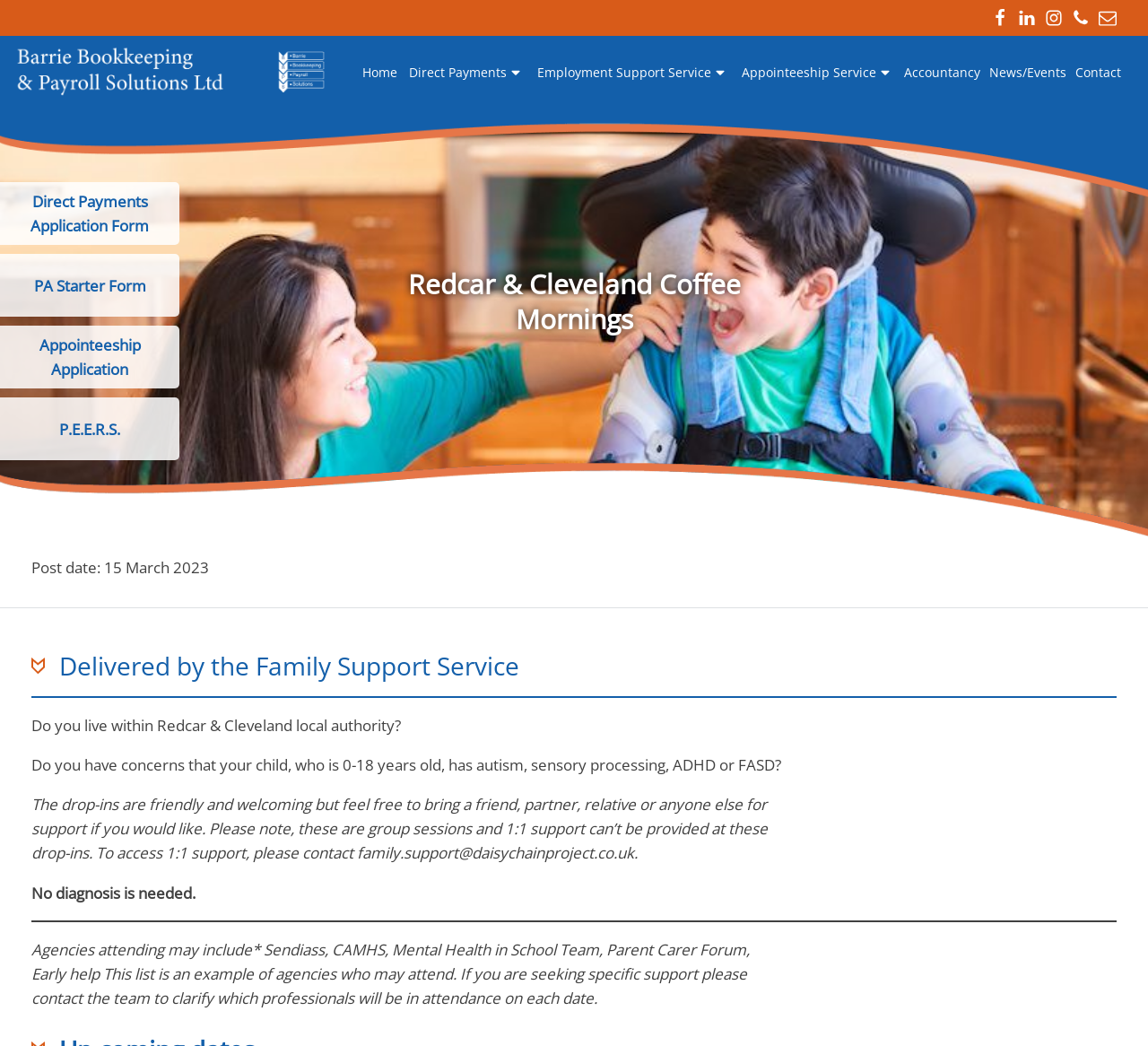What type of agencies may attend the coffee mornings?
Provide a comprehensive and detailed answer to the question.

The question can be answered by reading the text 'Agencies attending may include* Sendiass, CAMHS, Mental Health in School Team, Parent Carer Forum...' on the webpage, which lists the types of agencies that may attend the coffee mornings.